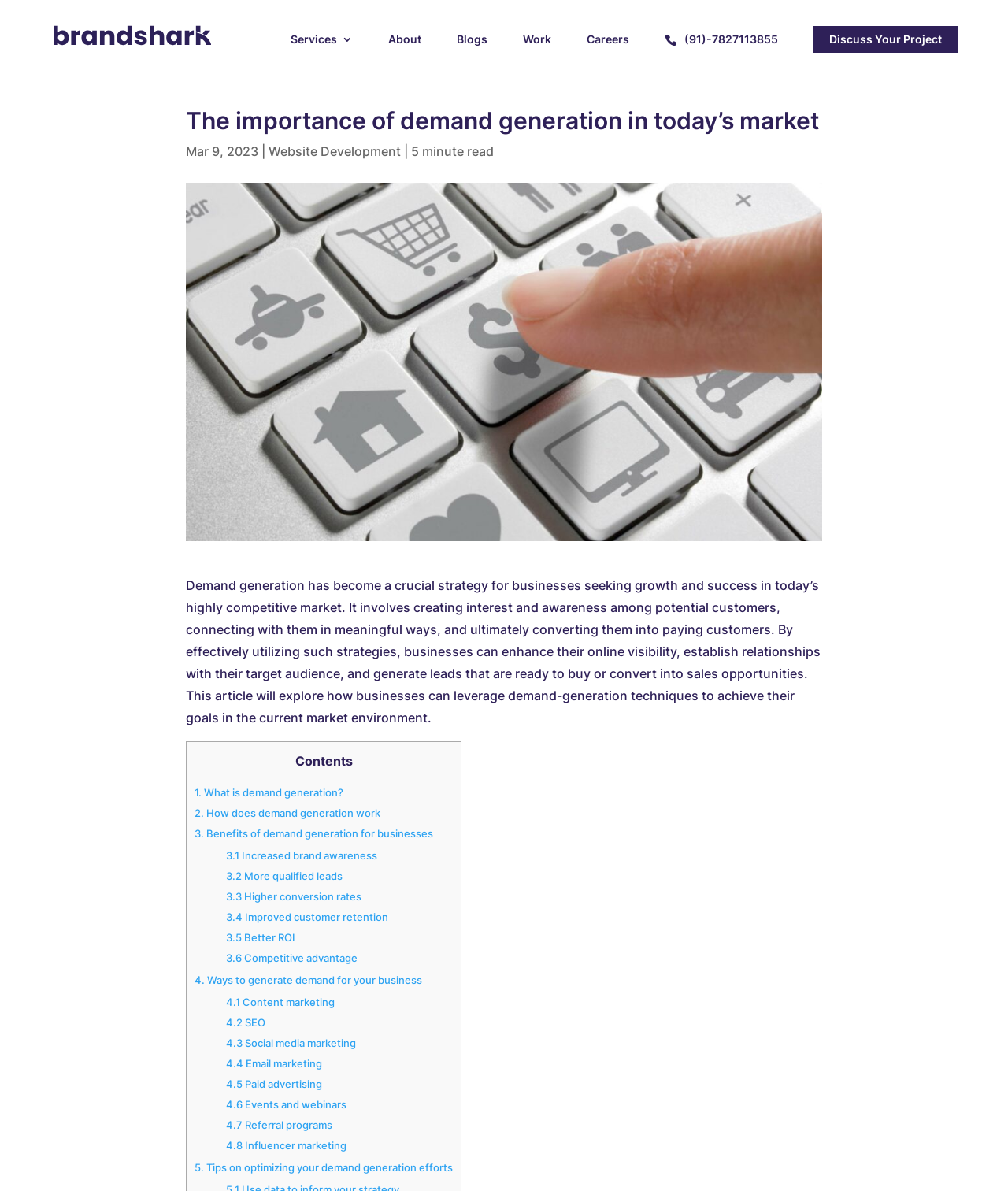Please determine the bounding box coordinates of the section I need to click to accomplish this instruction: "Click on the Brandshark link".

[0.053, 0.023, 0.209, 0.034]